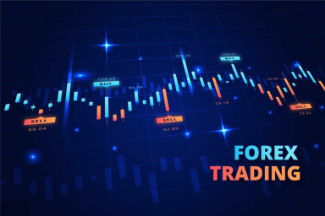Provide a comprehensive description of the image.

The image depicts a vibrant and dynamic visualization of forex trading, featuring a dark blue background that represents a digital trading environment. In the foreground, colorful candlestick charts illustrate market movements, with green and red bars indicating price fluctuations—green representing upward trends ("BUY") and red indicating downward trends ("SELL"). Various labeled markers are interspersed throughout the chart, showcasing specific price points for trades. To the right, the bold text "FOREX TRADING" stands out in a combination of light blue and orange, emphasizing the theme of currency trading. The overall composition conveys a sense of analysis and active engagement with the forex market, appealing to traders and enthusiasts alike.